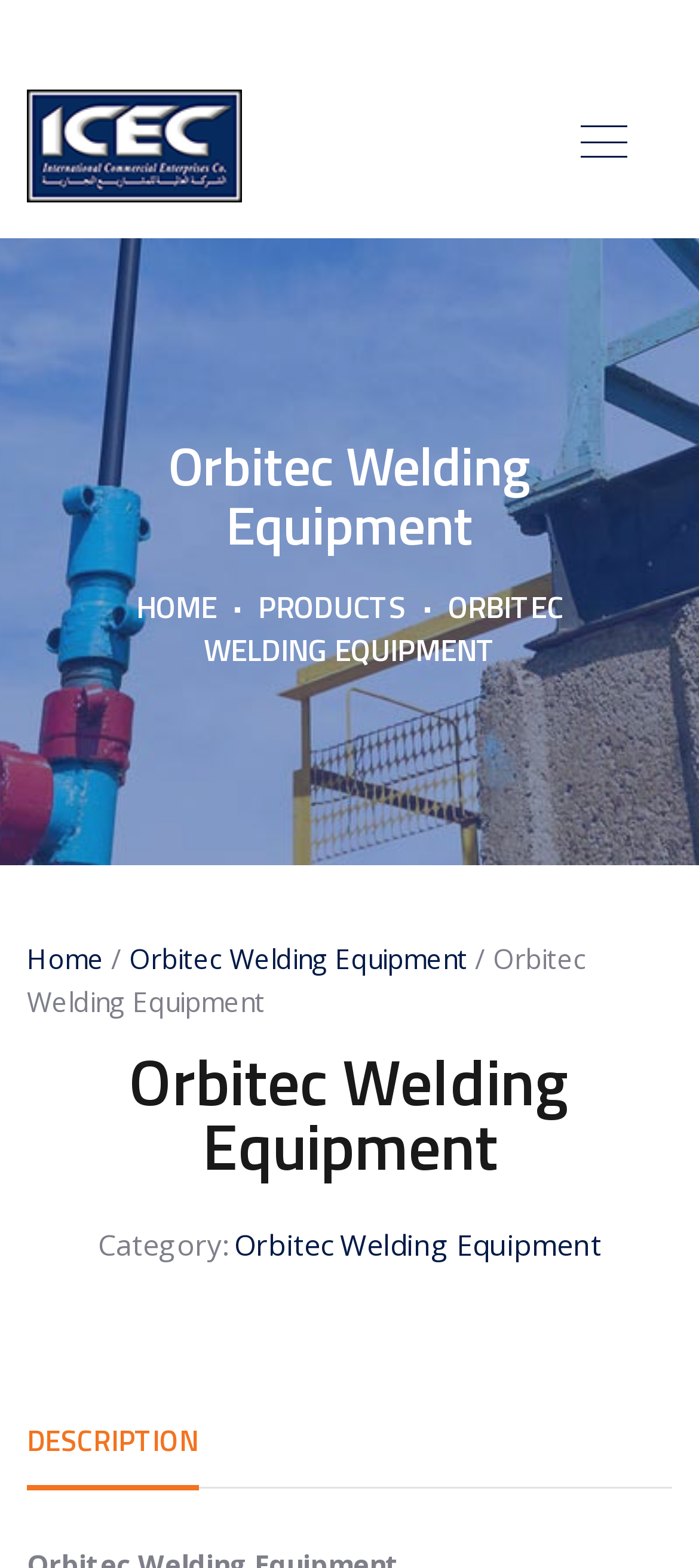Identify the bounding box for the UI element described as: "Home". The coordinates should be four float numbers between 0 and 1, i.e., [left, top, right, bottom].

[0.195, 0.372, 0.31, 0.402]